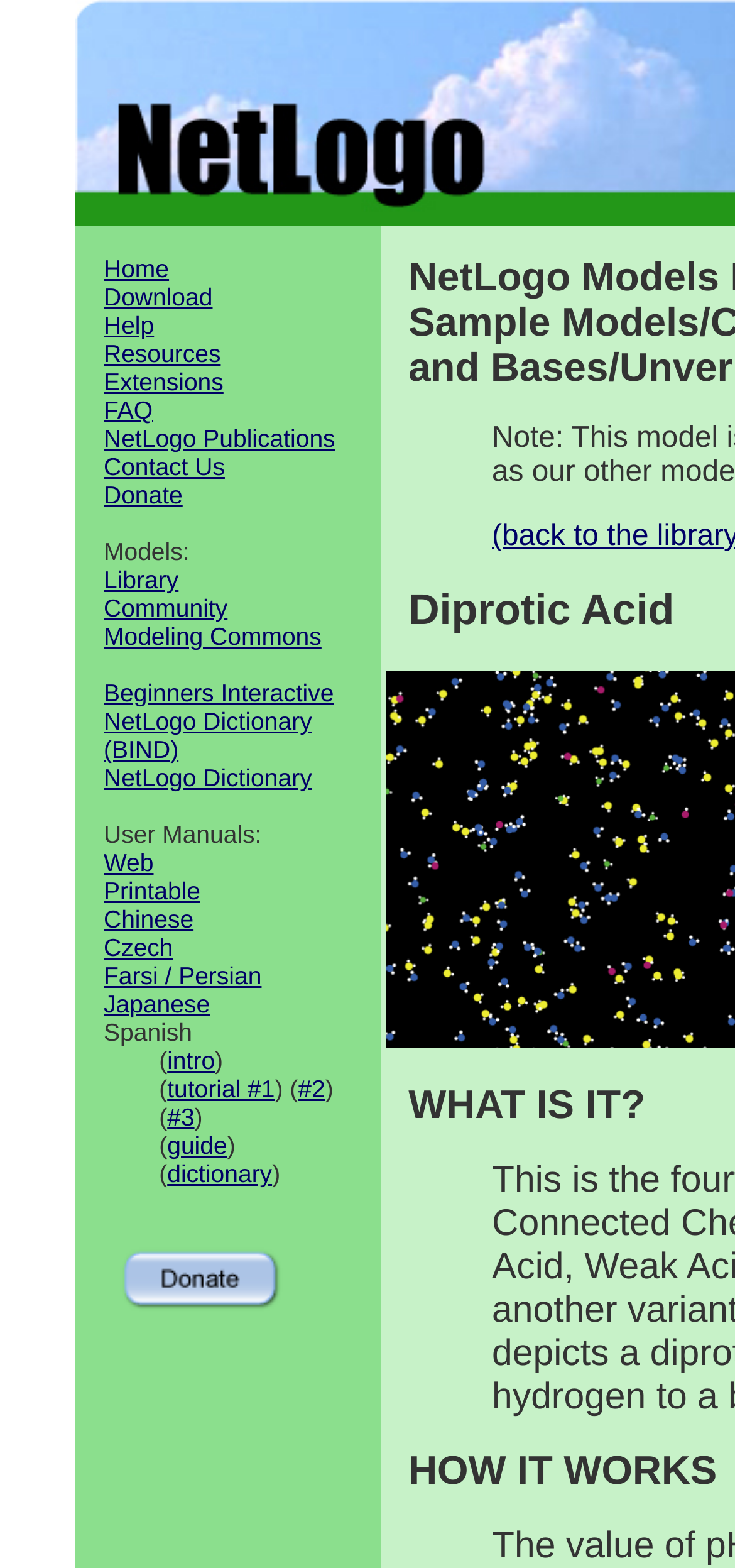What is the second language option for the user manual?
Refer to the screenshot and respond with a concise word or phrase.

Printable